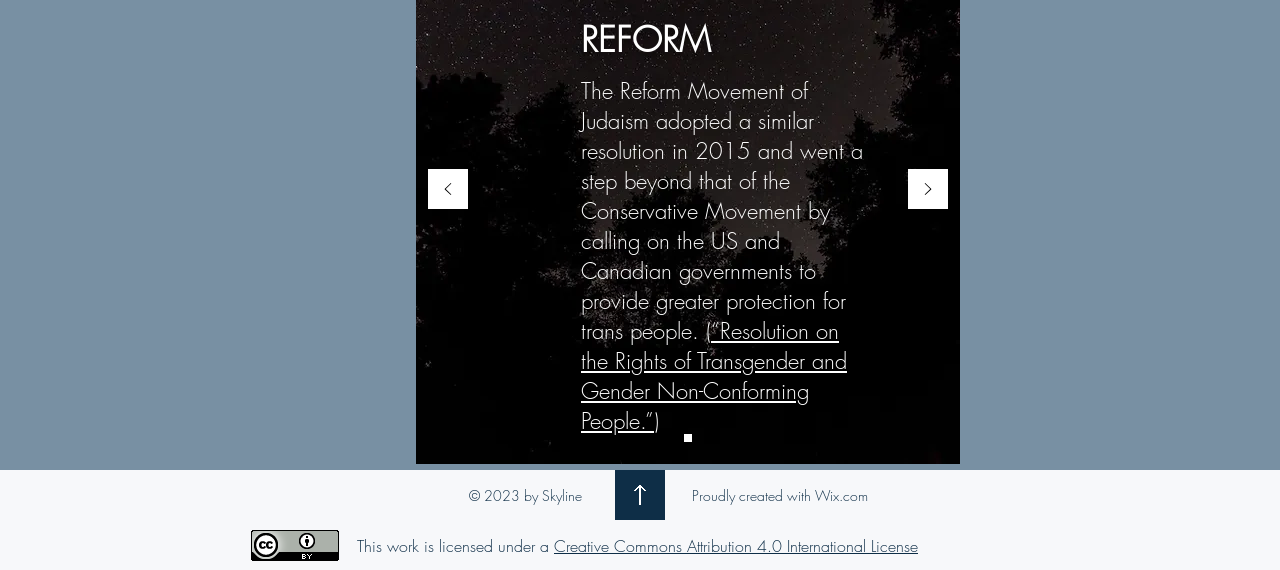Using the provided element description: "parent_node: CONSERVATIVE aria-label="Previous"", determine the bounding box coordinates of the corresponding UI element in the screenshot.

[0.334, 0.296, 0.366, 0.371]